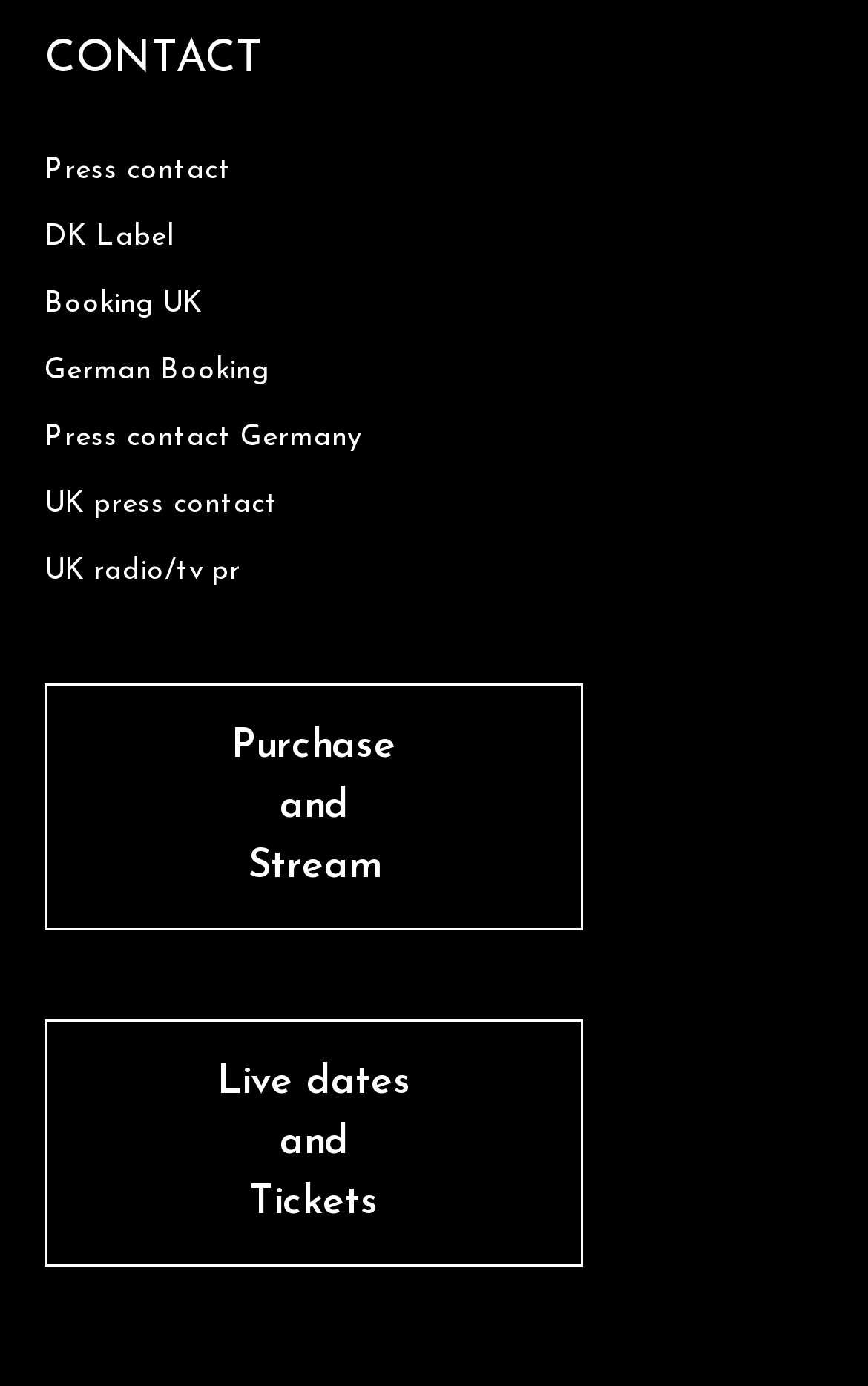How many booking options are available?
Answer the question using a single word or phrase, according to the image.

Two